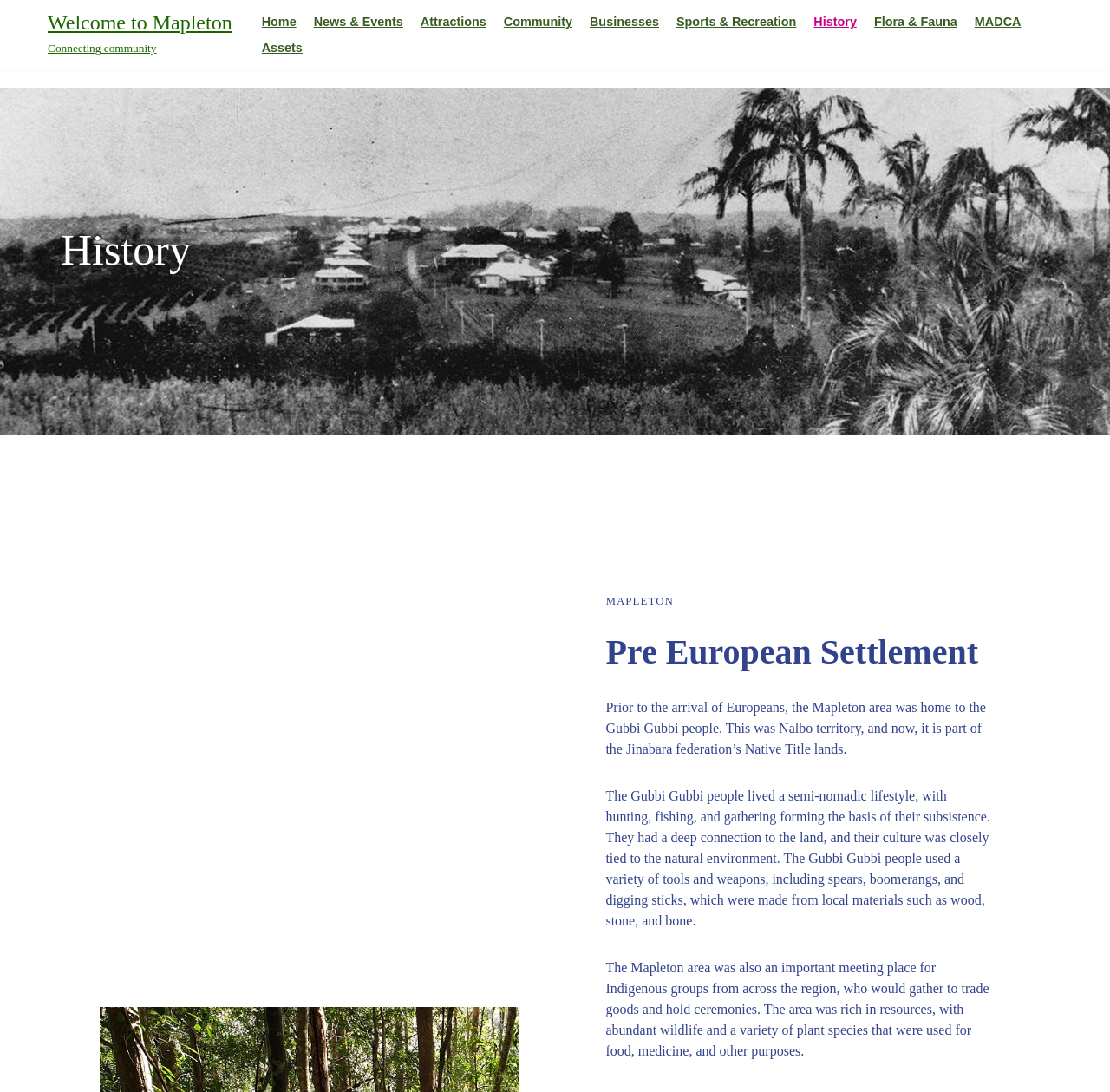Given the description of the UI element: "Skip to content", predict the bounding box coordinates in the form of [left, top, right, bottom], with each value being a float between 0 and 1.

[0.0, 0.025, 0.023, 0.041]